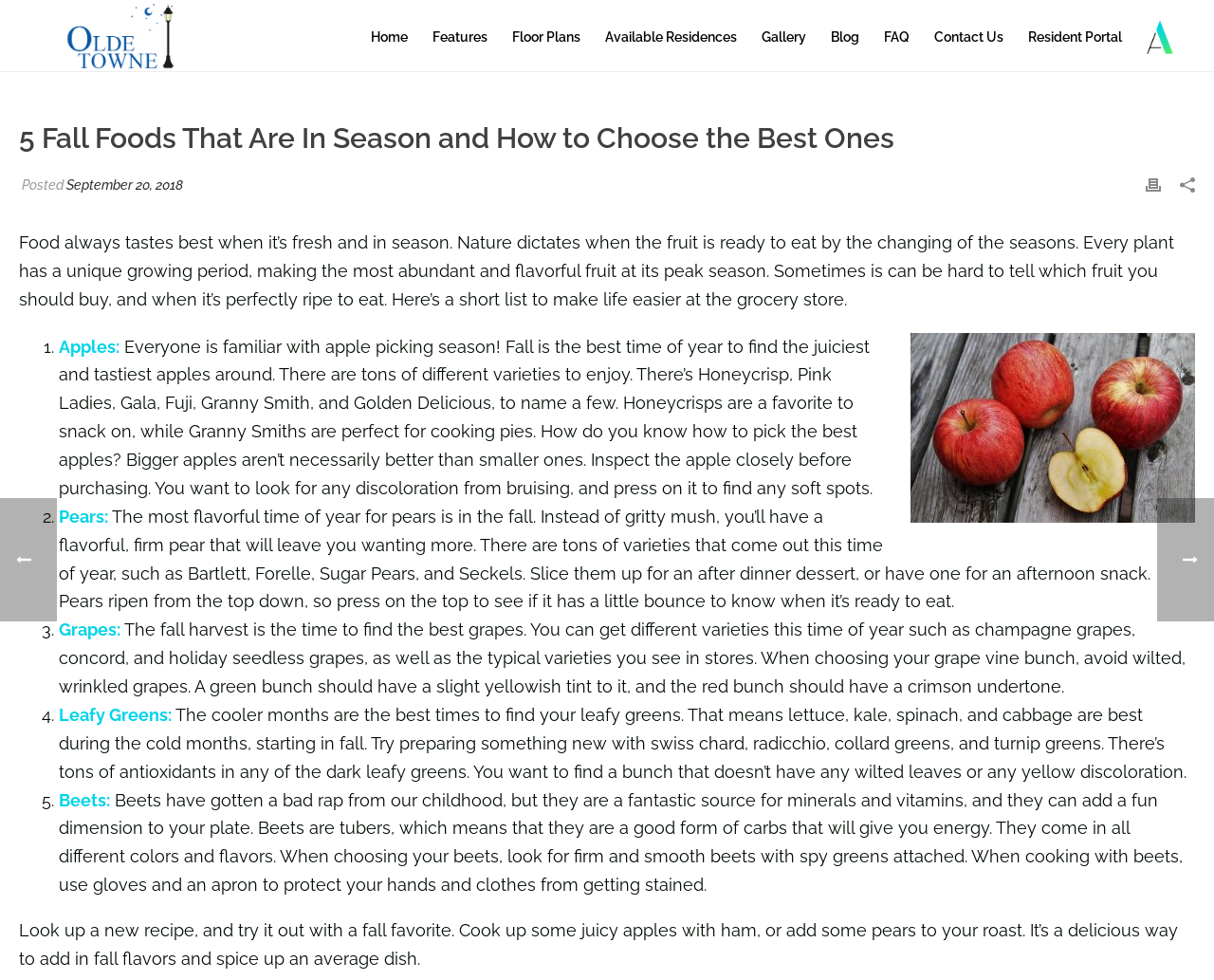Given the element description "September 20, 2018", identify the bounding box of the corresponding UI element.

[0.055, 0.181, 0.151, 0.197]